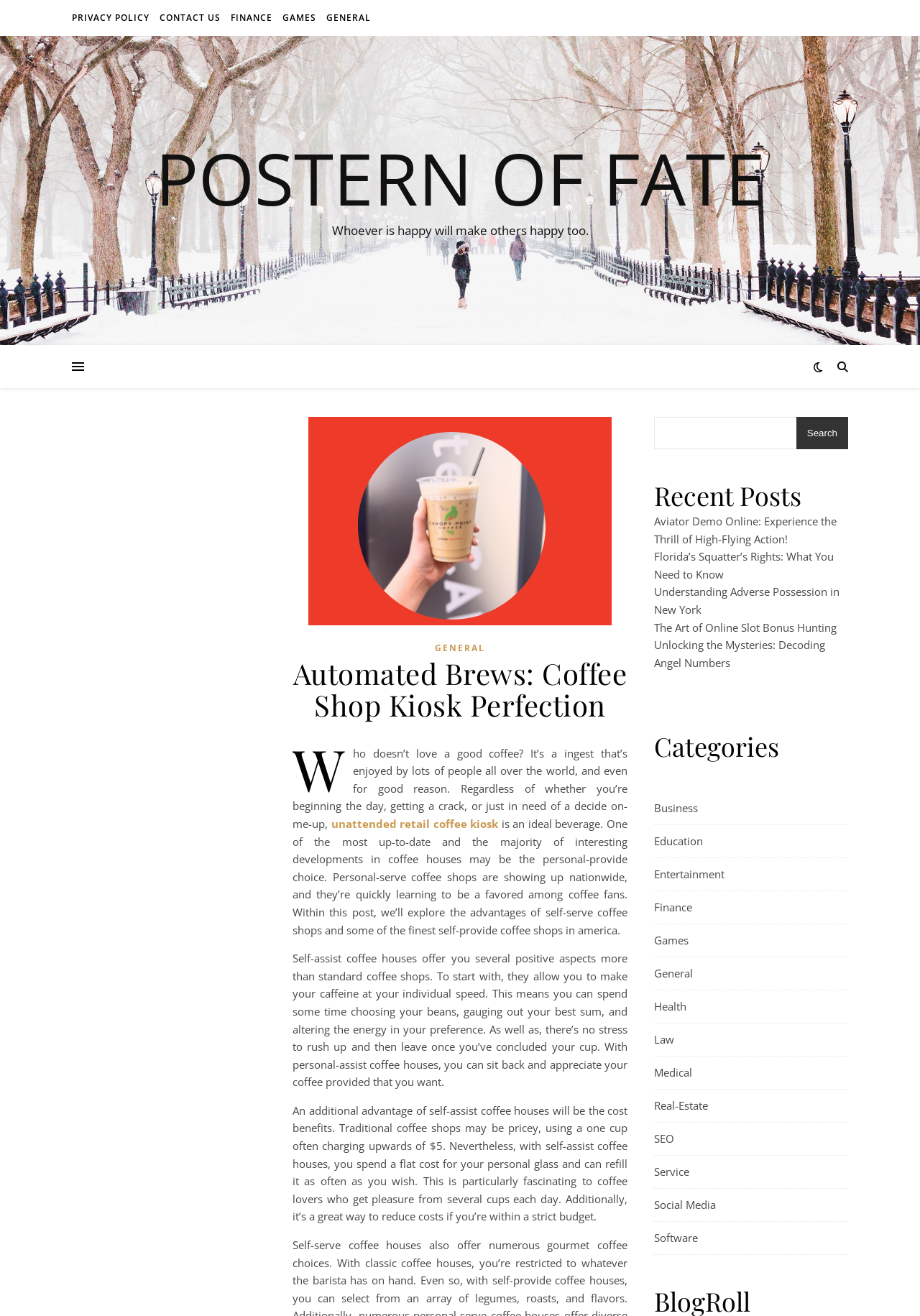What is the topic of the article?
Using the image as a reference, answer the question in detail.

I read the article and found that it is talking about the advantages of self-serve coffee shops, so the topic is self-serve coffee shops.